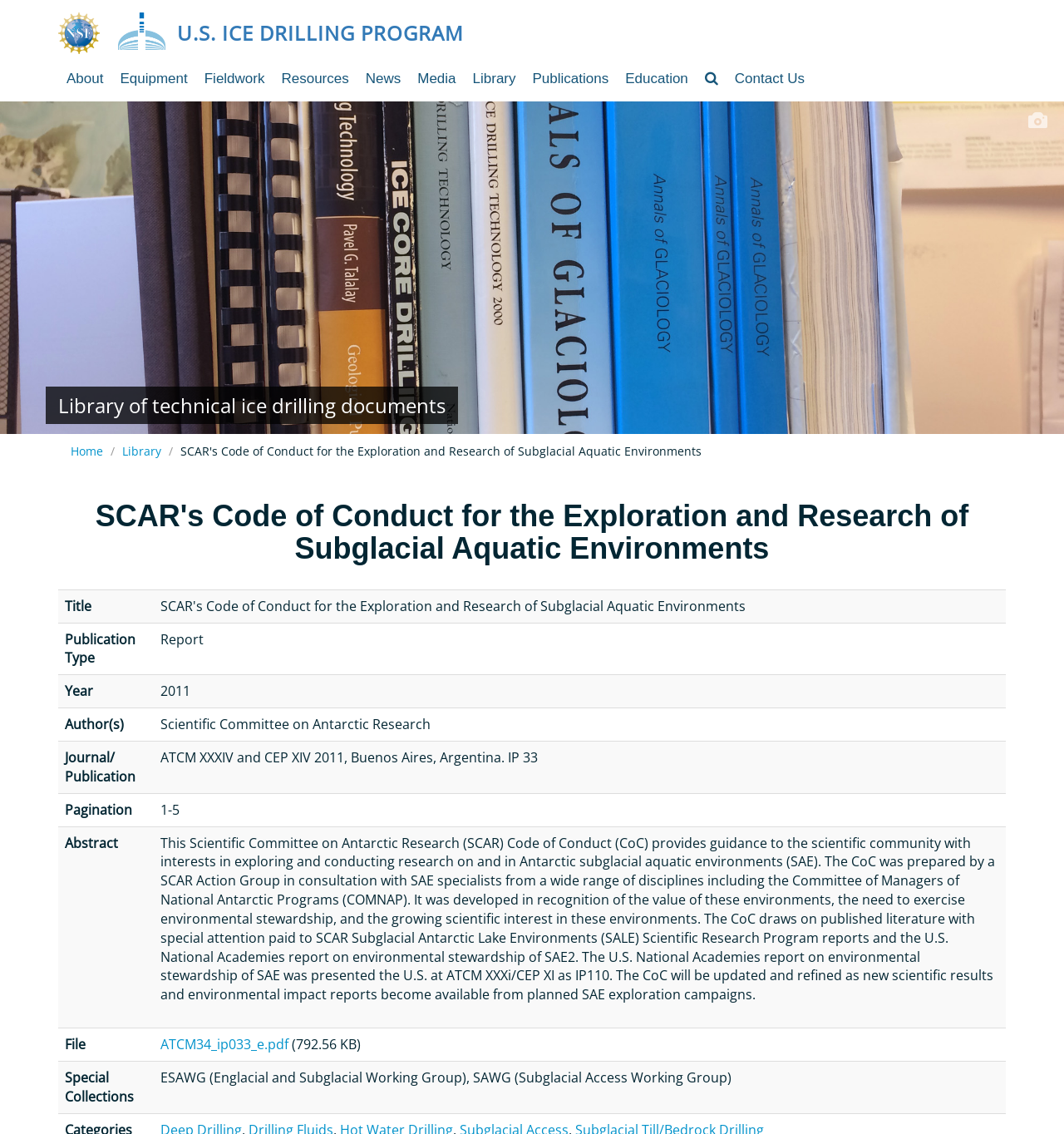Please determine the main heading text of this webpage.

SCAR's Code of Conduct for the Exploration and Research of Subglacial Aquatic Environments